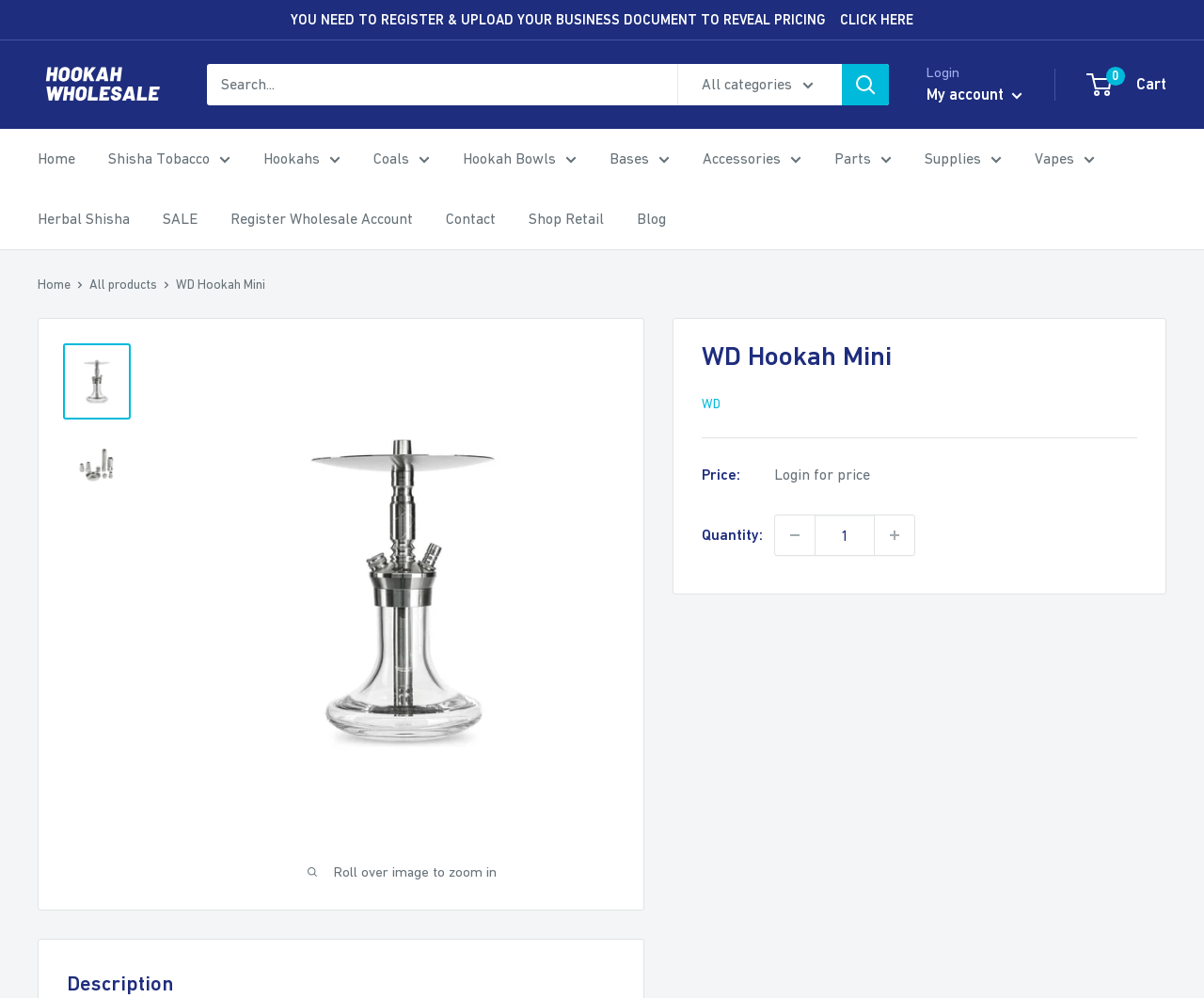Please find the bounding box coordinates of the element that you should click to achieve the following instruction: "Search for products". The coordinates should be presented as four float numbers between 0 and 1: [left, top, right, bottom].

[0.172, 0.064, 0.738, 0.106]